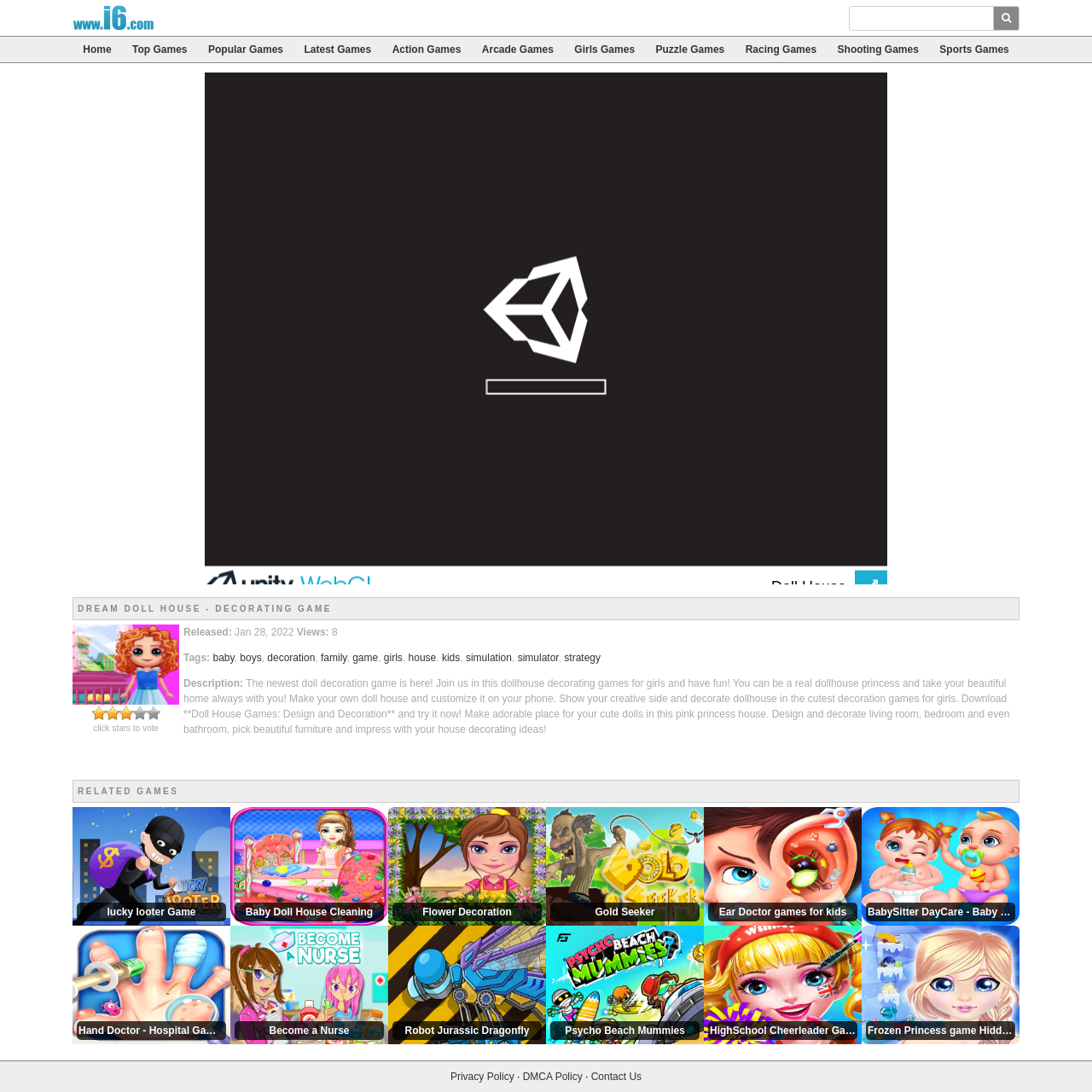Pinpoint the bounding box coordinates of the element that must be clicked to accomplish the following instruction: "Click on the 'Contact Us' link". The coordinates should be in the format of four float numbers between 0 and 1, i.e., [left, top, right, bottom].

[0.541, 0.98, 0.588, 0.991]